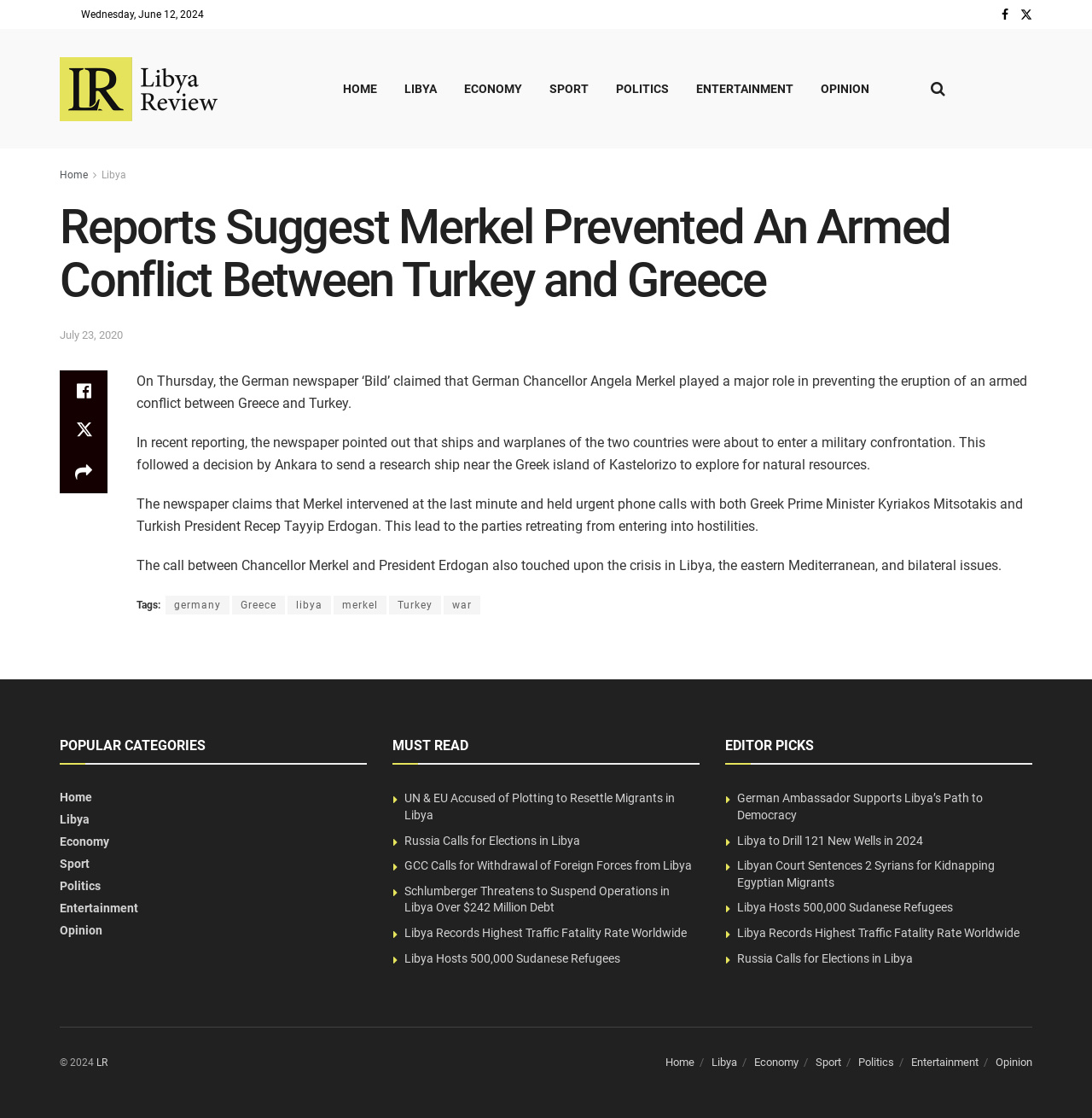Provide your answer in one word or a succinct phrase for the question: 
What are the categories listed under 'POPULAR CATEGORIES'?

Home, Libya, Economy, Sport, Politics, Entertainment, Opinion